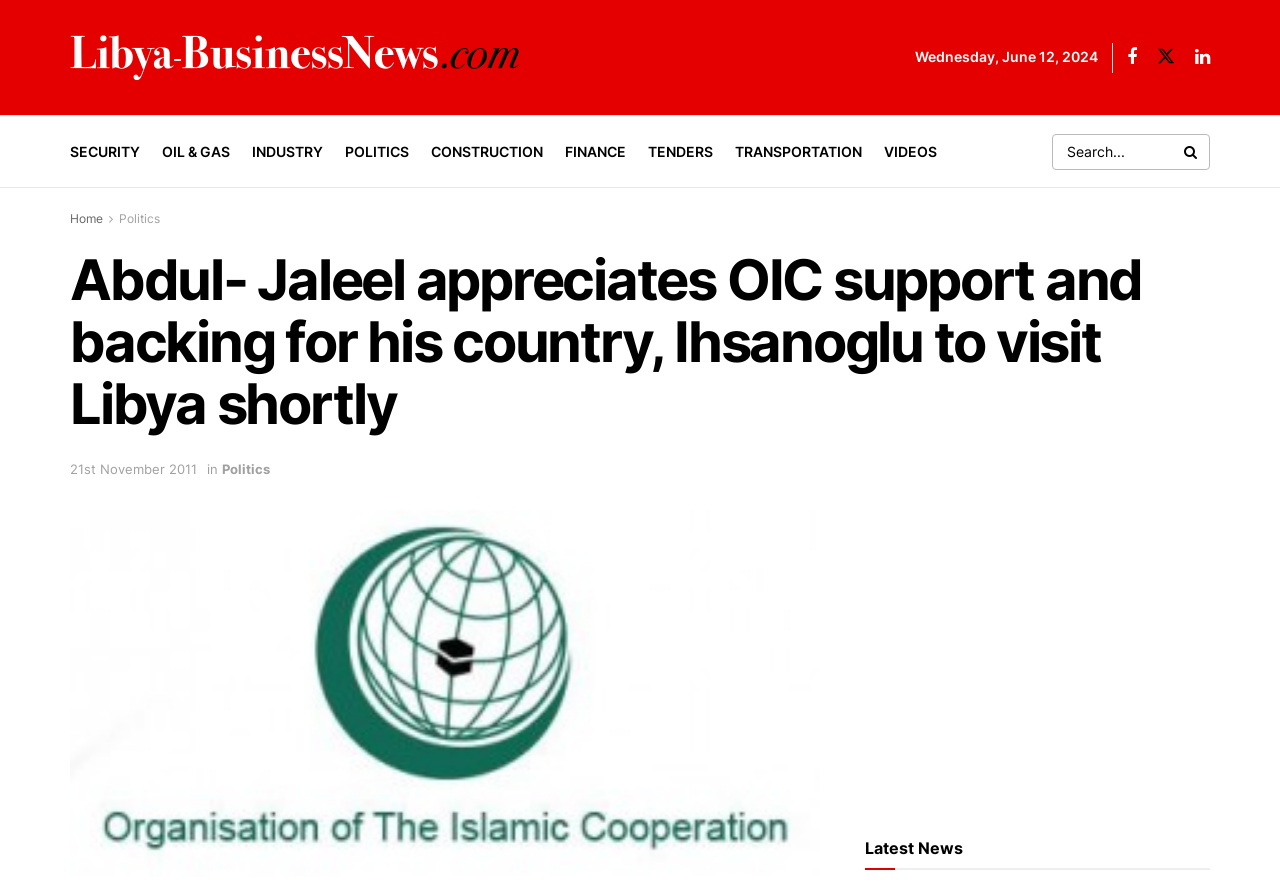Identify and extract the main heading from the webpage.

Abdul- Jaleel appreciates OIC support and backing for his country, Ihsanoglu to visit Libya shortly